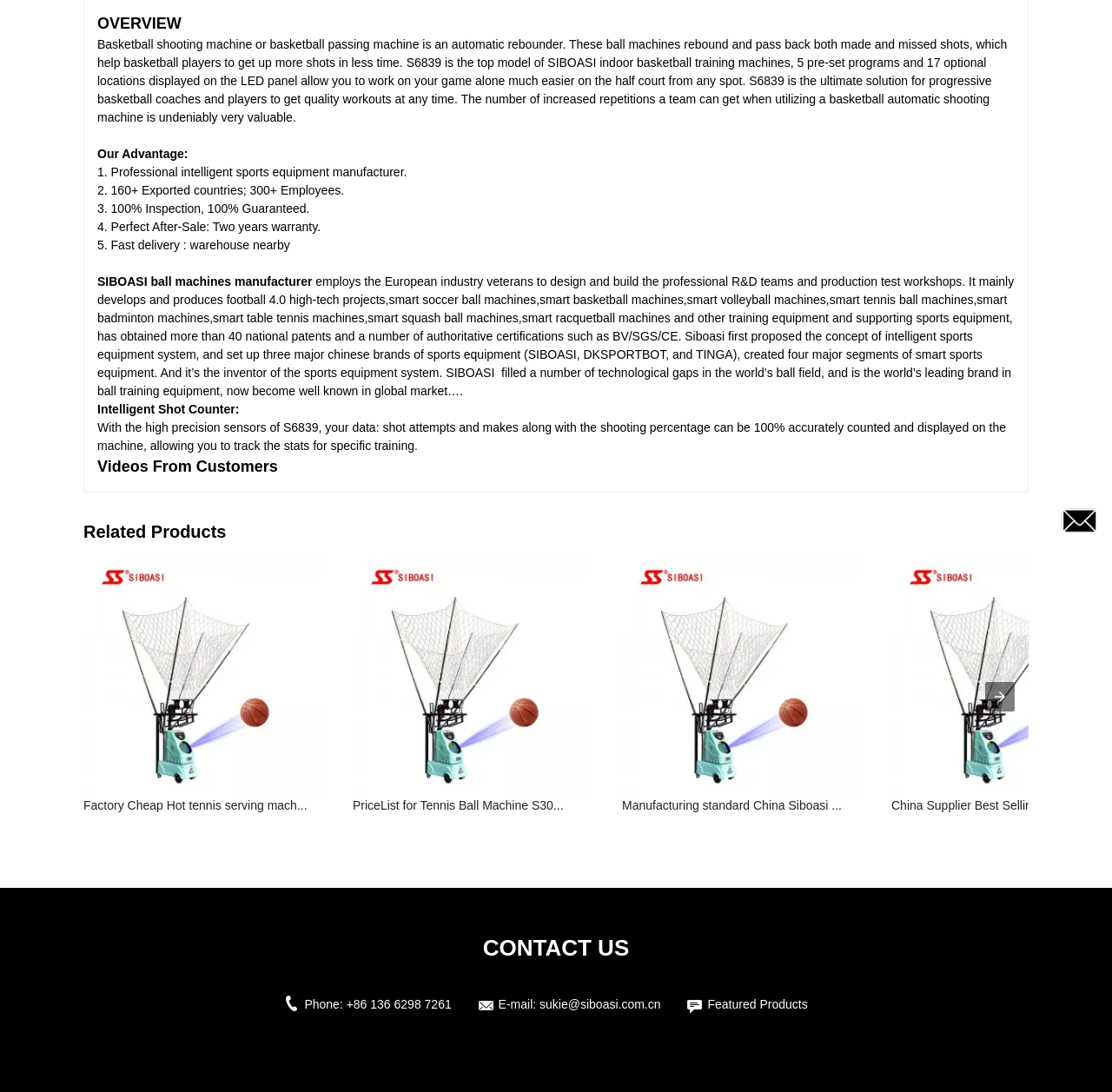Based on the element description Featured Products, identify the bounding box coordinates for the UI element. The coordinates should be in the format (top-left x, top-left y, bottom-right x, bottom-right y) and within the 0 to 1 range.

[0.636, 0.913, 0.726, 0.926]